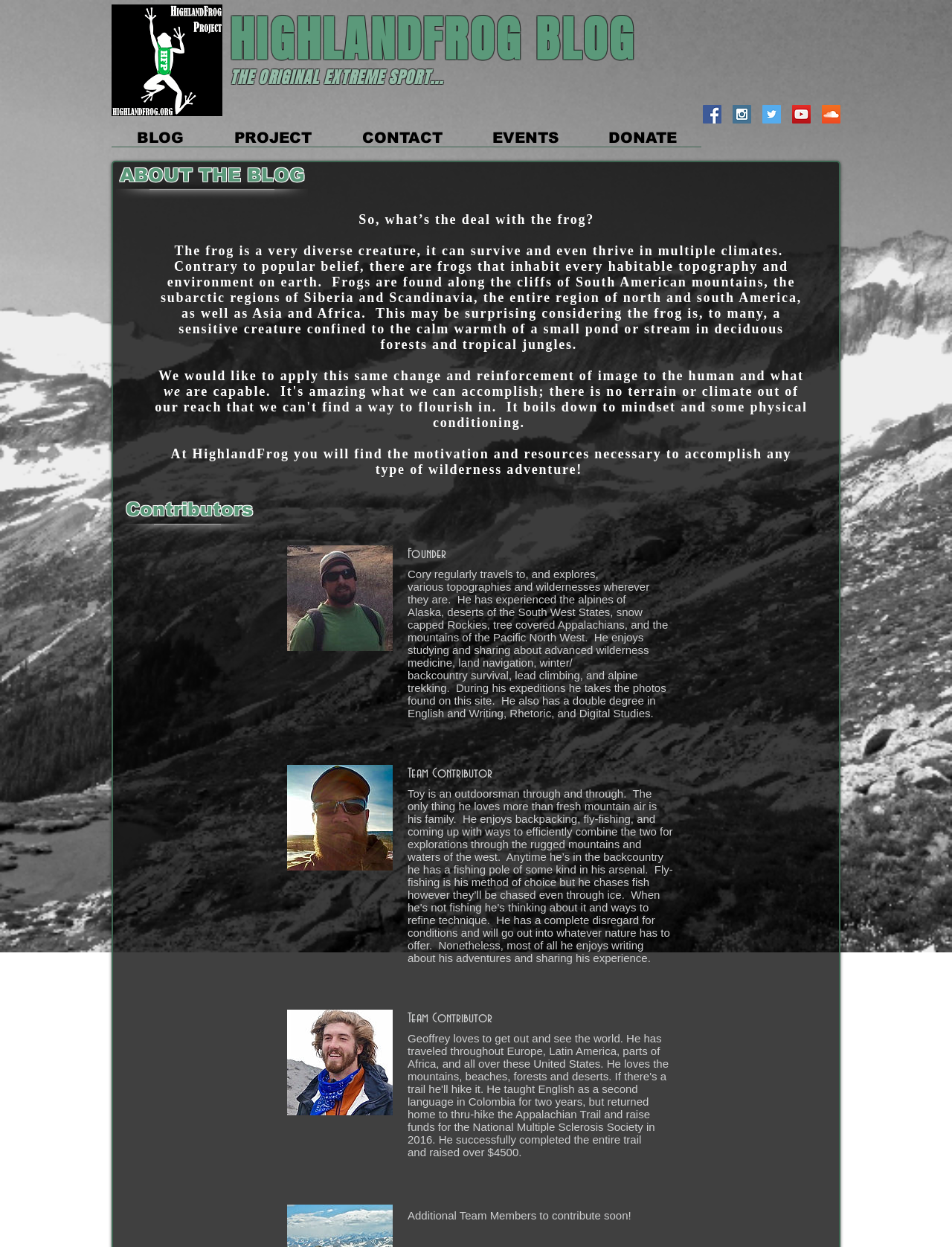Determine the bounding box coordinates of the element's region needed to click to follow the instruction: "Click the YouTube Social Icon". Provide these coordinates as four float numbers between 0 and 1, formatted as [left, top, right, bottom].

[0.832, 0.084, 0.852, 0.099]